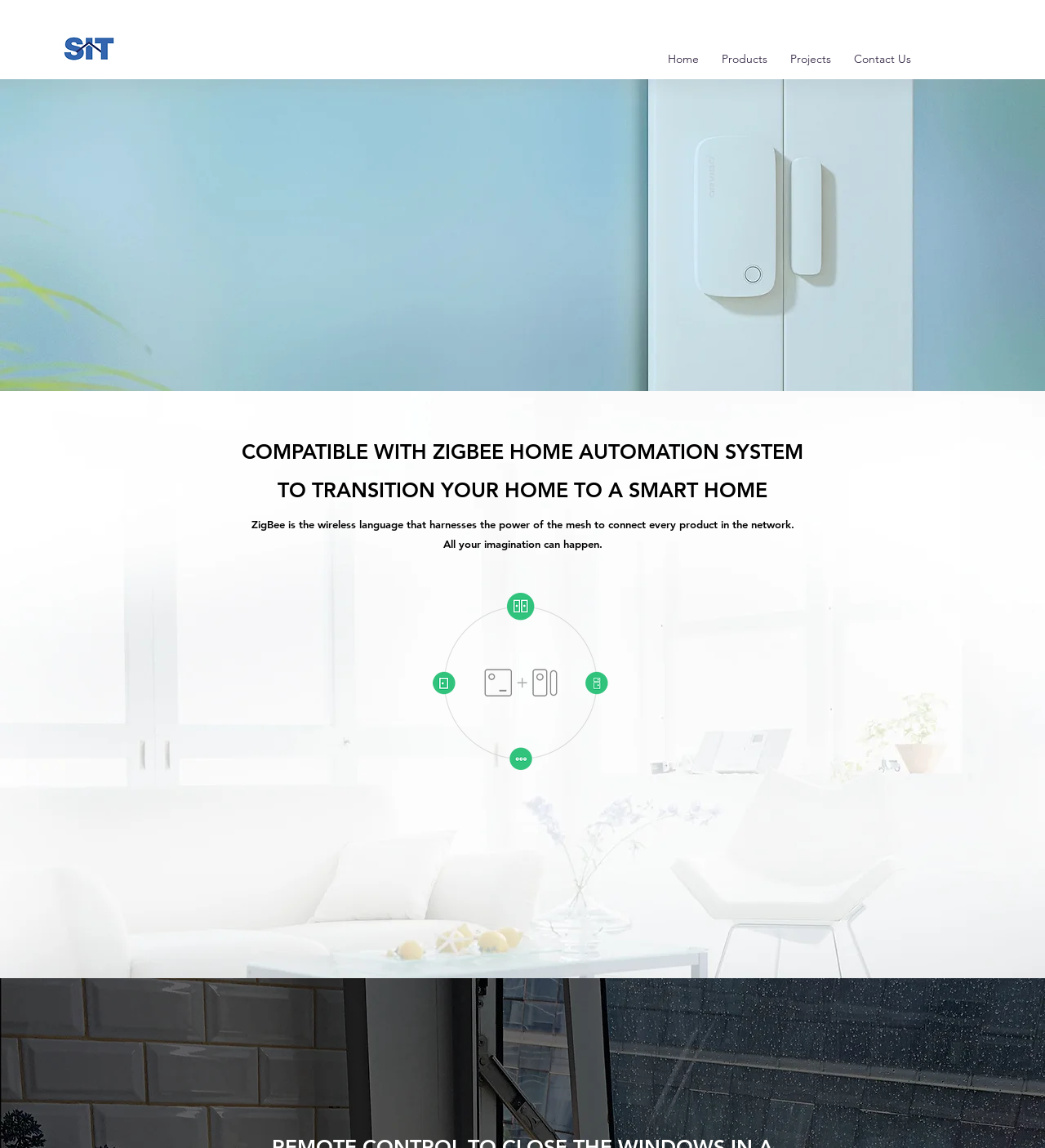What is the purpose of ZigBee in home automation?
Examine the image closely and answer the question with as much detail as possible.

According to the webpage, ZigBee is the wireless language that harnesses the power of the mesh to connect every product in the network, implying that its purpose is to facilitate communication and integration between different devices in a home automation system.